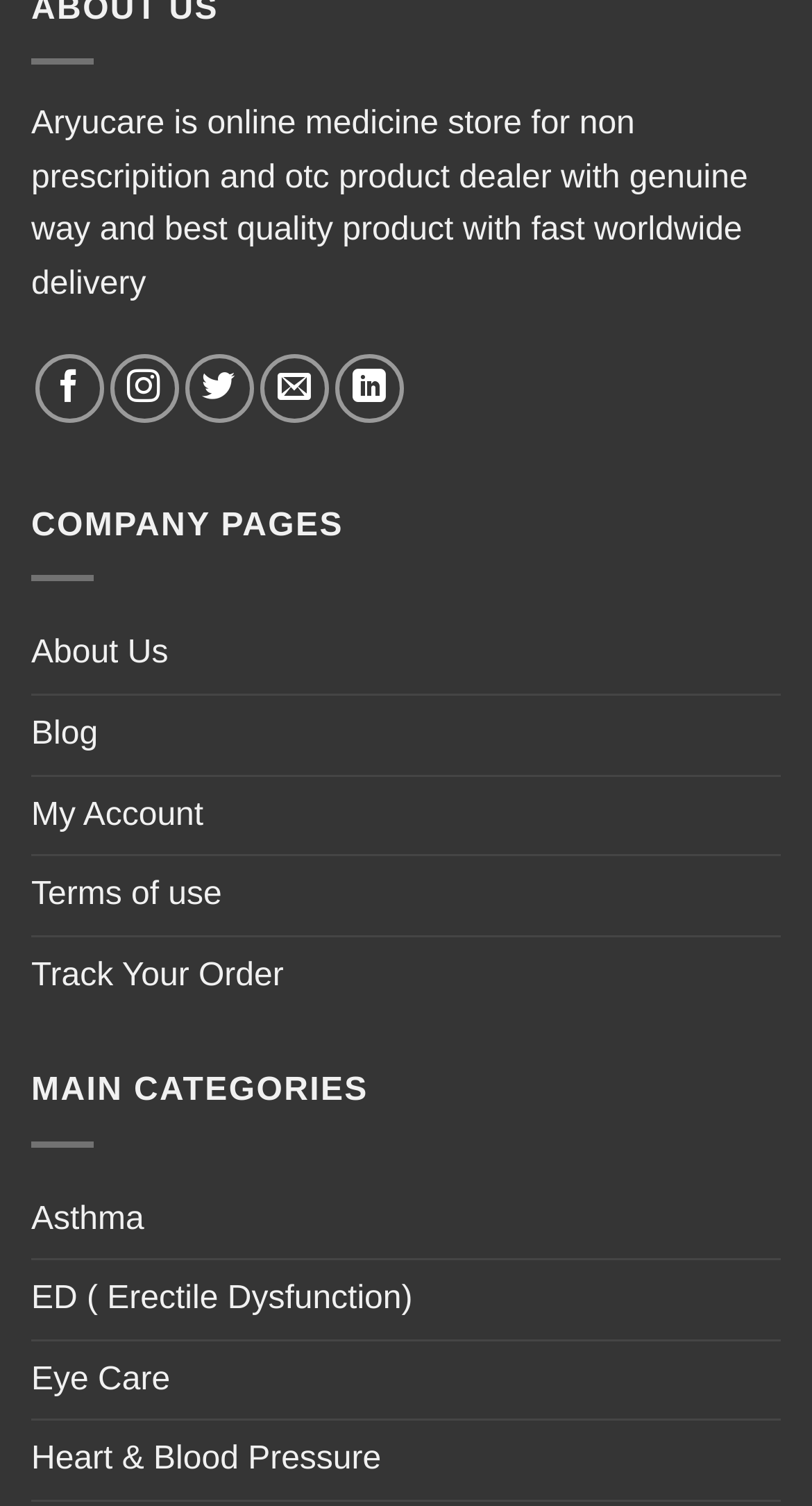What categories of products are available on this website?
Please use the image to deliver a detailed and complete answer.

The website has categories such as Asthma, ED (Erectile Dysfunction), Eye Care, and Heart & Blood Pressure, which suggests that the website sells health-related products.